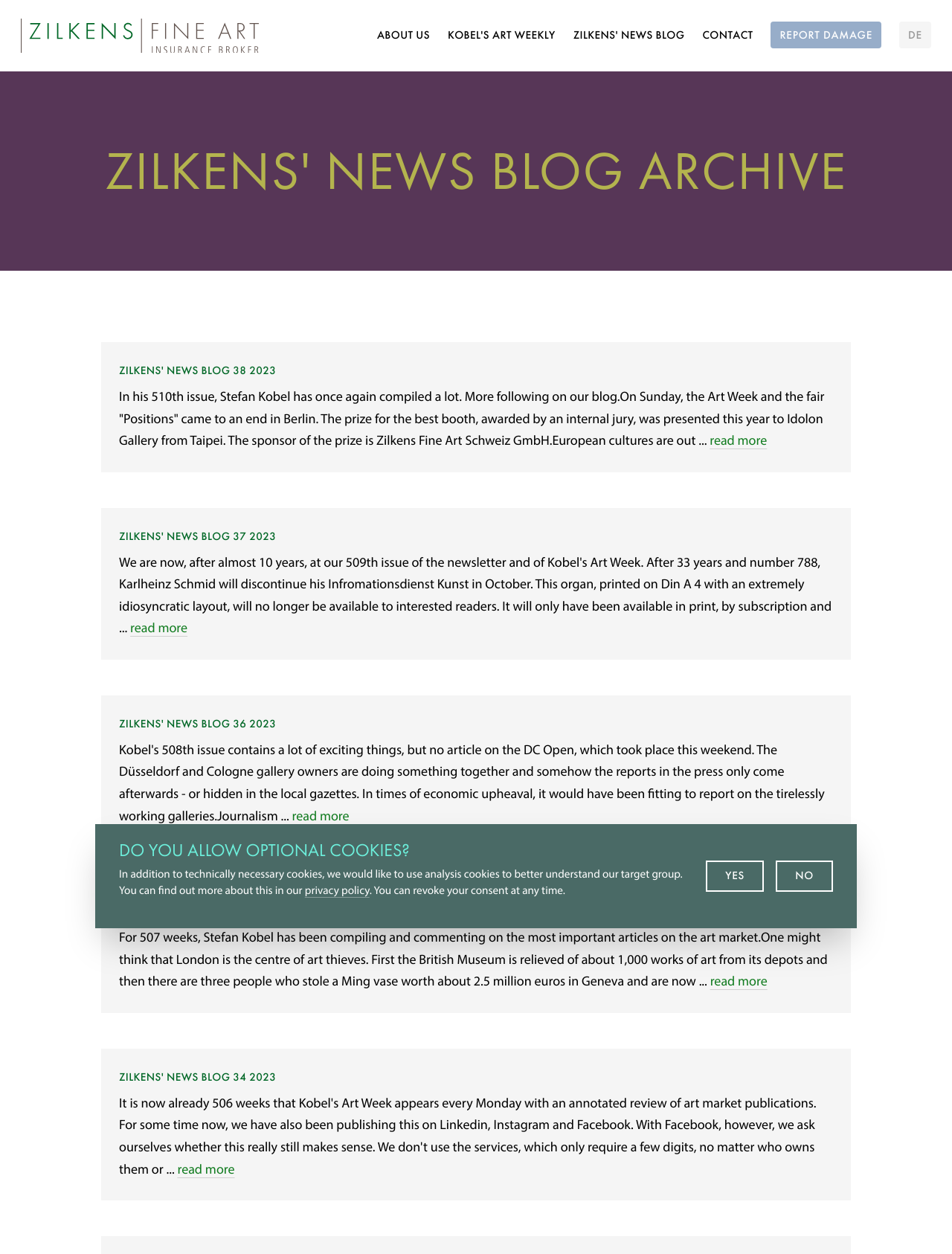Refer to the image and provide an in-depth answer to the question:
What is the topic of the news blog entry with the heading 'ZILKENS' NEWS BLOG 38 2023'?

I looked at the static text element following the heading 'ZILKENS' NEWS BLOG 38 2023' which describes the content of the news blog entry. The text mentions the Art Week and the fair 'Positions' in Berlin, hence the answer.